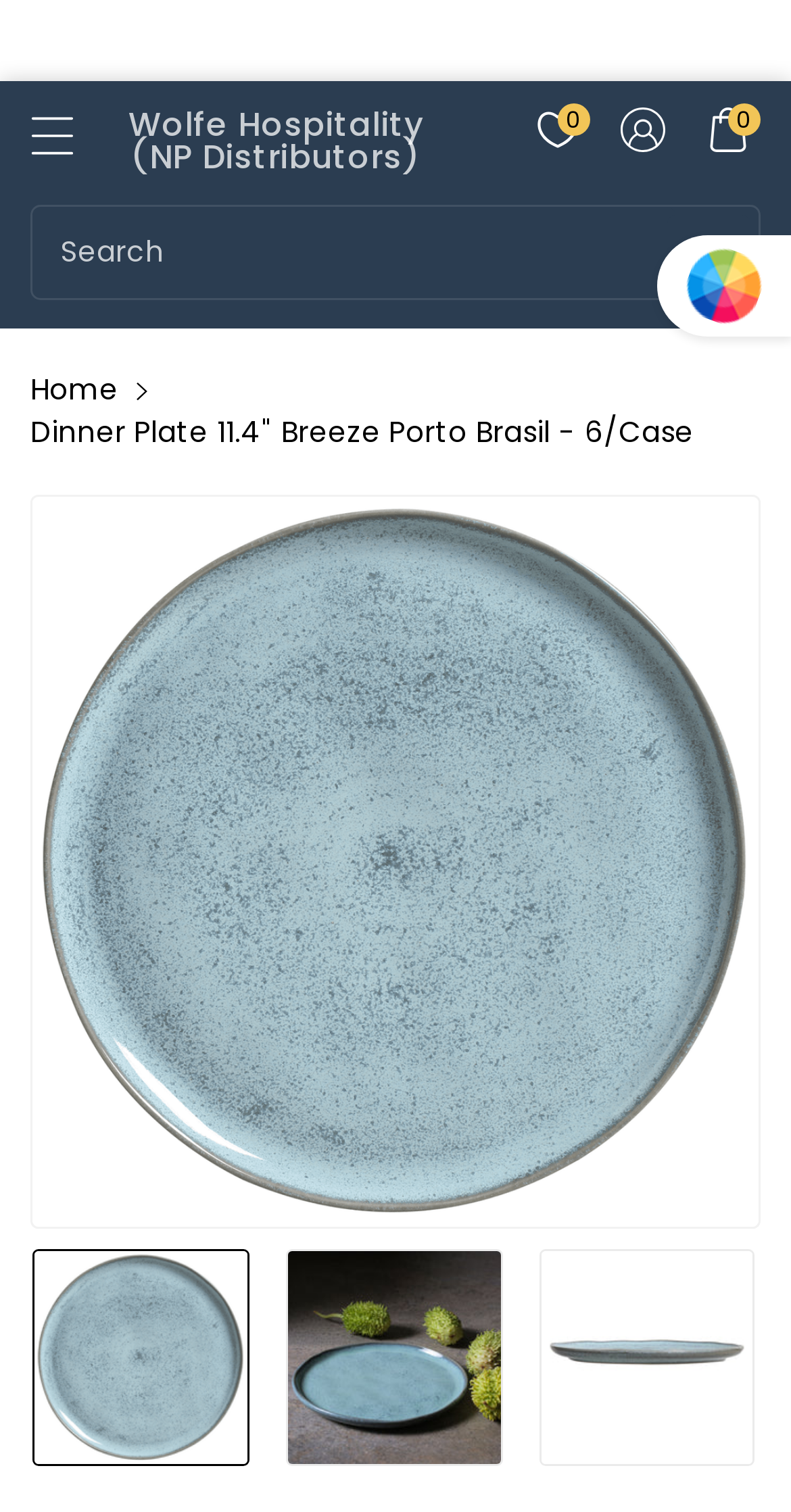Determine the bounding box coordinates for the region that must be clicked to execute the following instruction: "Log in to the account".

[0.772, 0.064, 0.854, 0.107]